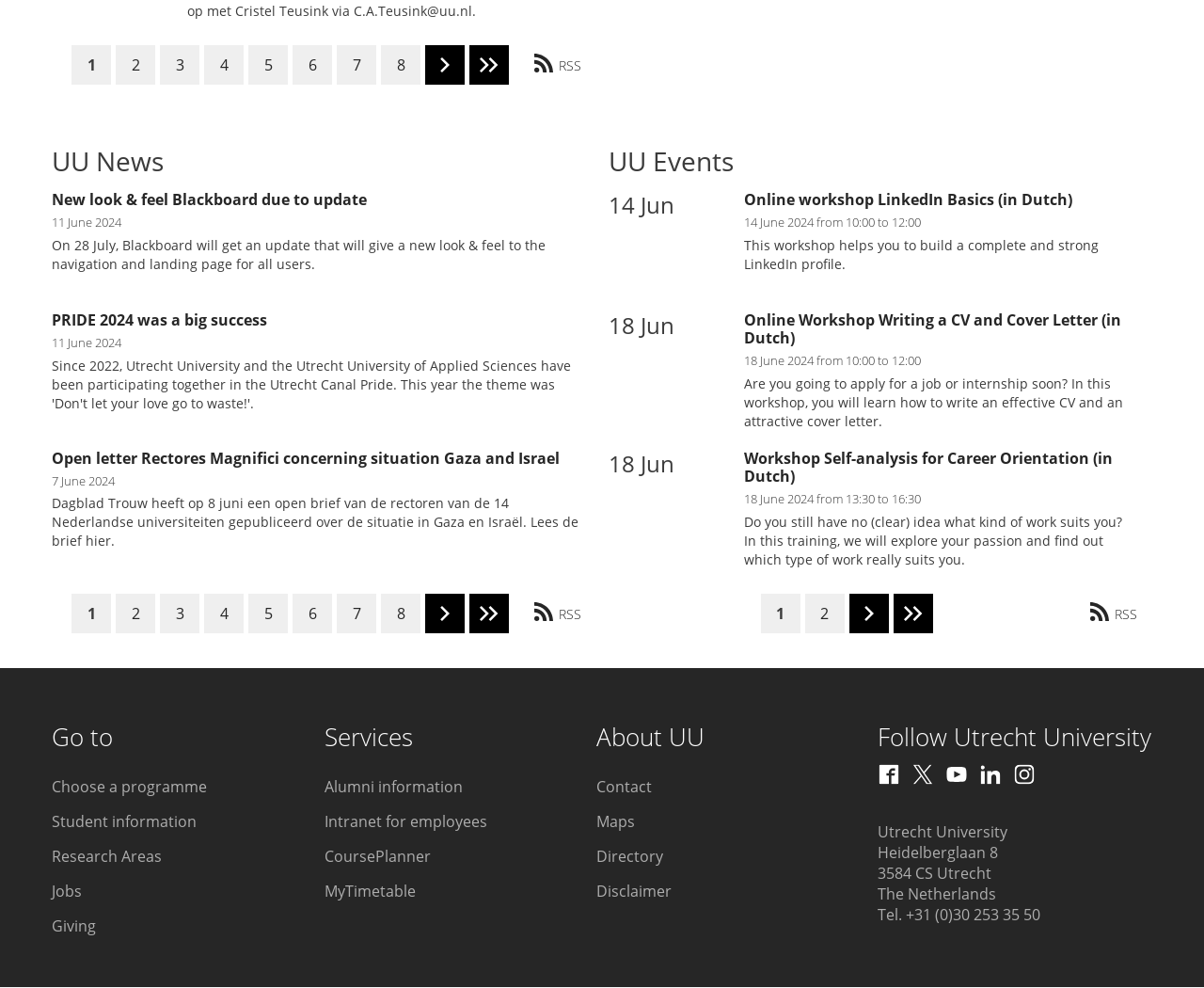Please reply to the following question using a single word or phrase: 
What is the time of the 'Online workshop LinkedIn Basics' event?

14 June 2024 from 10:00 to 12:00